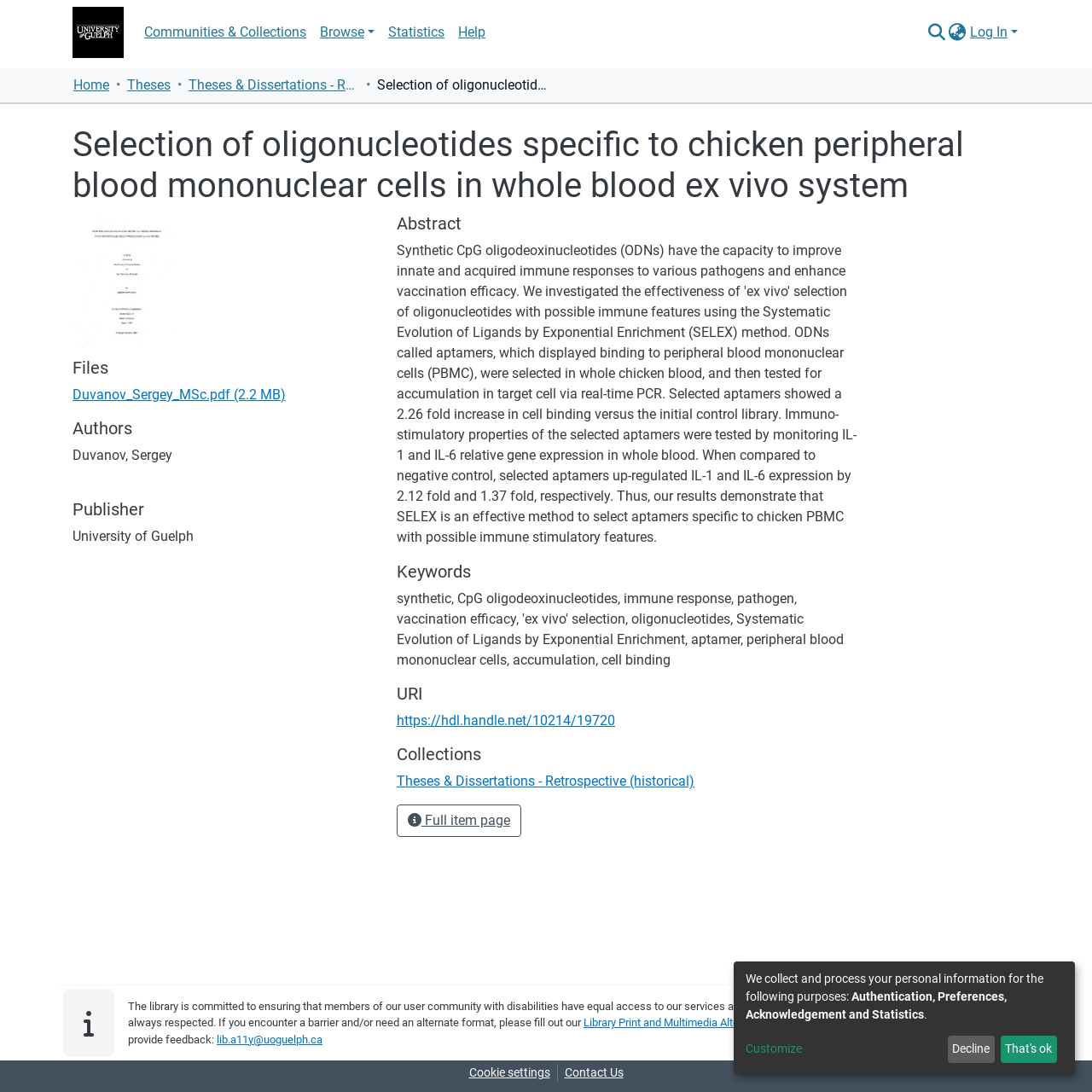Please provide the main heading of the webpage content.

Selection of oligonucleotides specific to chicken peripheral blood mononuclear cells in whole blood ex vivo system